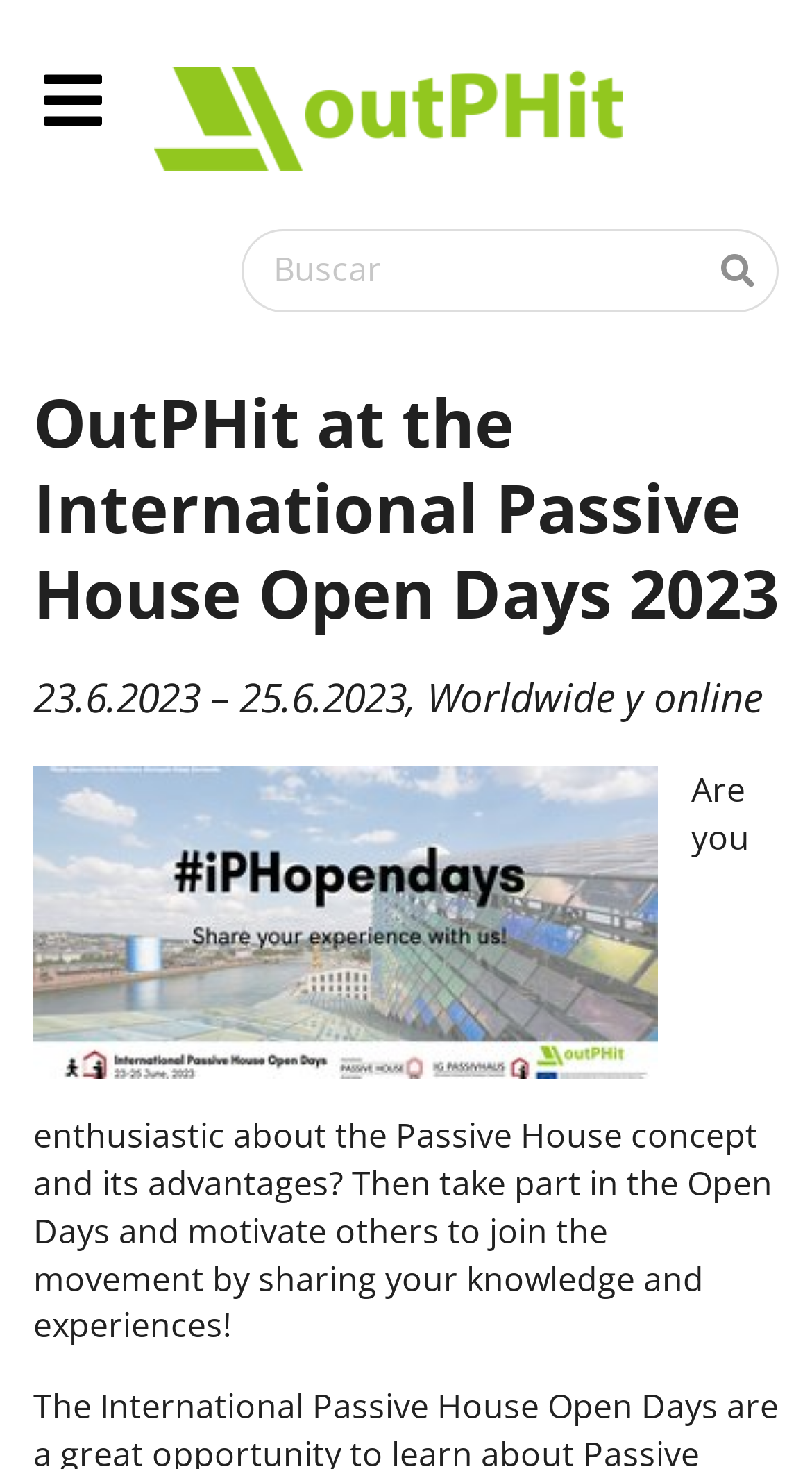Give an in-depth explanation of the webpage layout and content.

The webpage is about an event, specifically the International Passive House Open Days 2023. At the top left, there is an image of the OutPHit logo. Below the logo, there are three language options: English, Български, and Deutsch, aligned horizontally. 

On the right side of the language options, there is a search box labeled "Buscar". 

Below the language options and the search box, there is a heading that announces the event: "OutPHit at the International Passive House Open Days 2023". 

Under the heading, there is a line of text providing the event dates: "23.6.2023 – 25.6.2023, Worldwide y online". 

Below the event dates, there is an image related to the event. 

Finally, there is a paragraph of text that encourages users to participate in the Open Days, sharing their knowledge and experiences about the Passive House concept.